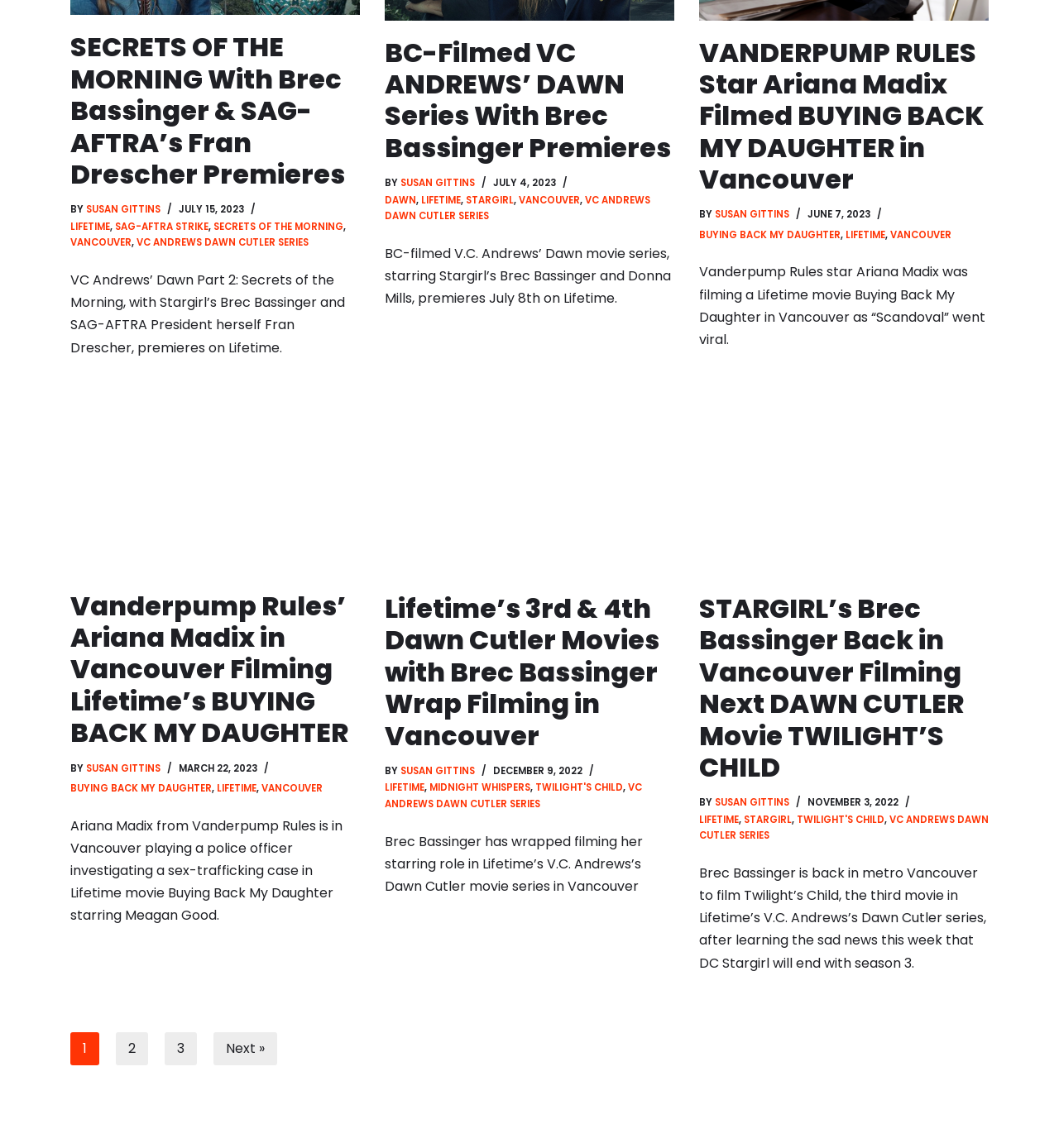Determine the bounding box coordinates of the section to be clicked to follow the instruction: "Read about VANDERPUMP RULES Star Ariana Madix Filmed BUYING BACK MY DAUGHTER in Vancouver". The coordinates should be given as four float numbers between 0 and 1, formatted as [left, top, right, bottom].

[0.66, 0.029, 0.93, 0.172]